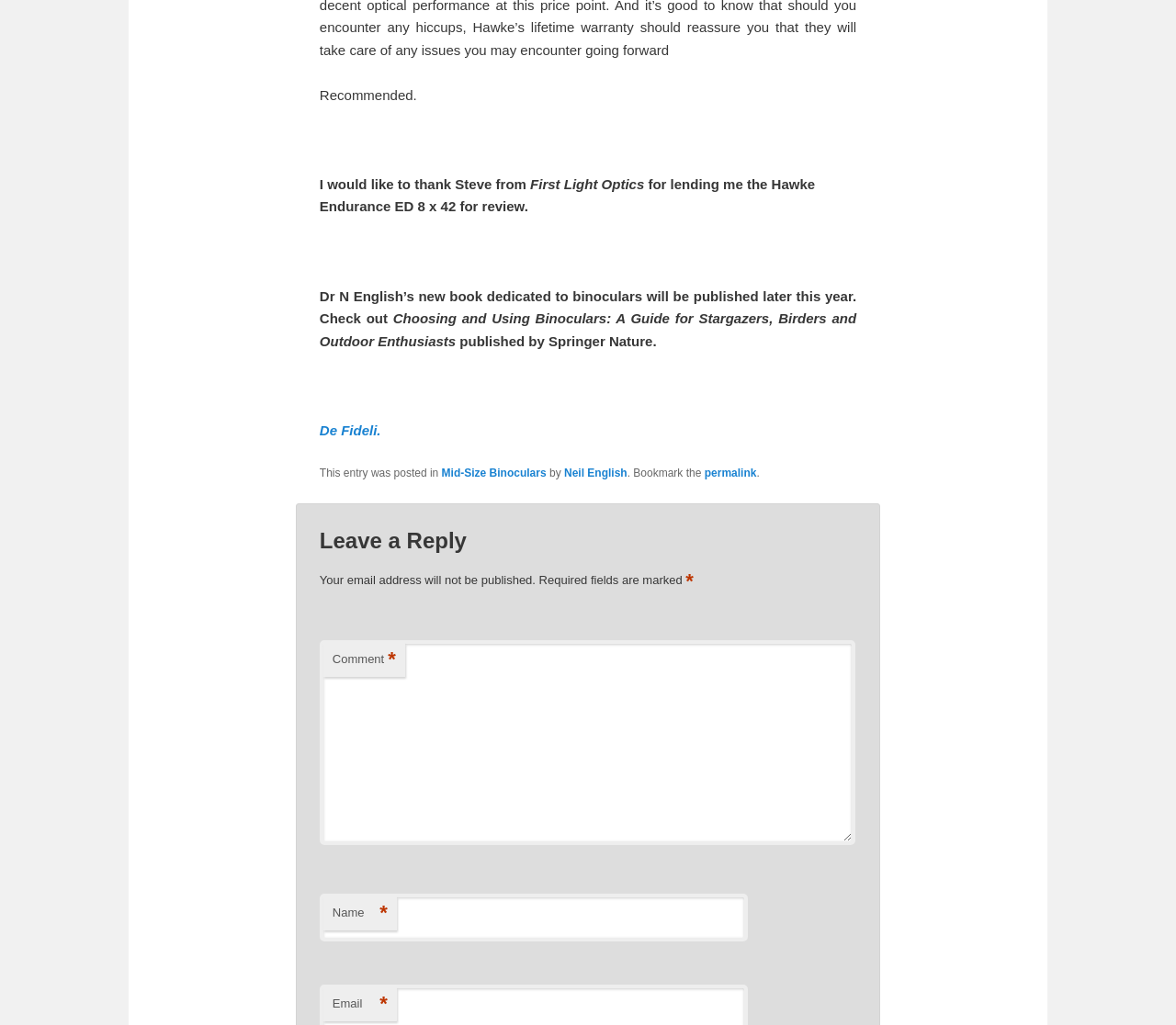Given the element description, predict the bounding box coordinates in the format (top-left x, top-left y, bottom-right x, bottom-right y). Make sure all values are between 0 and 1. Here is the element description: parent_node: Name name="author"

[0.272, 0.872, 0.636, 0.919]